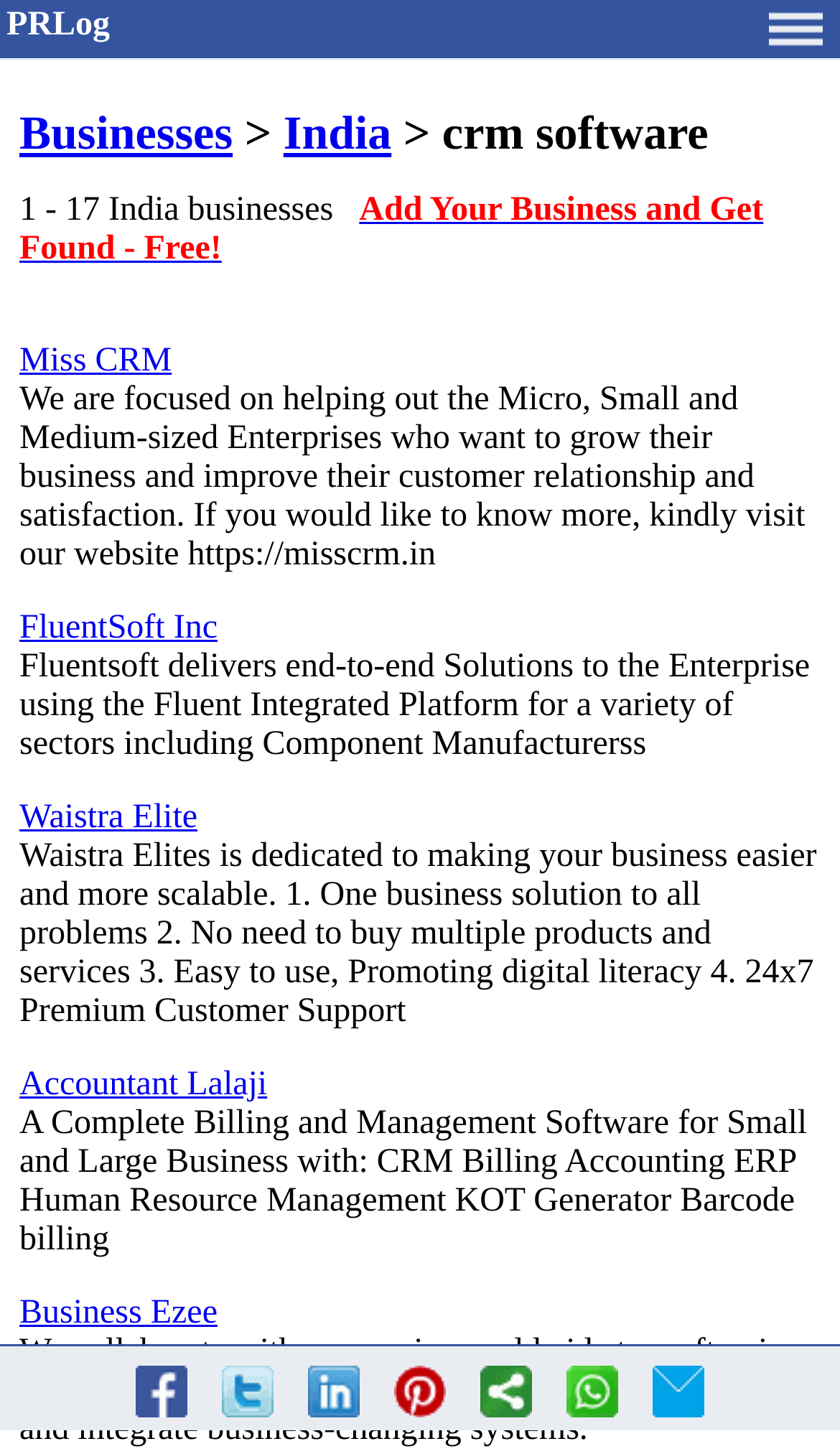Find the bounding box coordinates of the element you need to click on to perform this action: 'Visit Miss CRM website'. The coordinates should be represented by four float values between 0 and 1, in the format [left, top, right, bottom].

[0.023, 0.236, 0.204, 0.261]